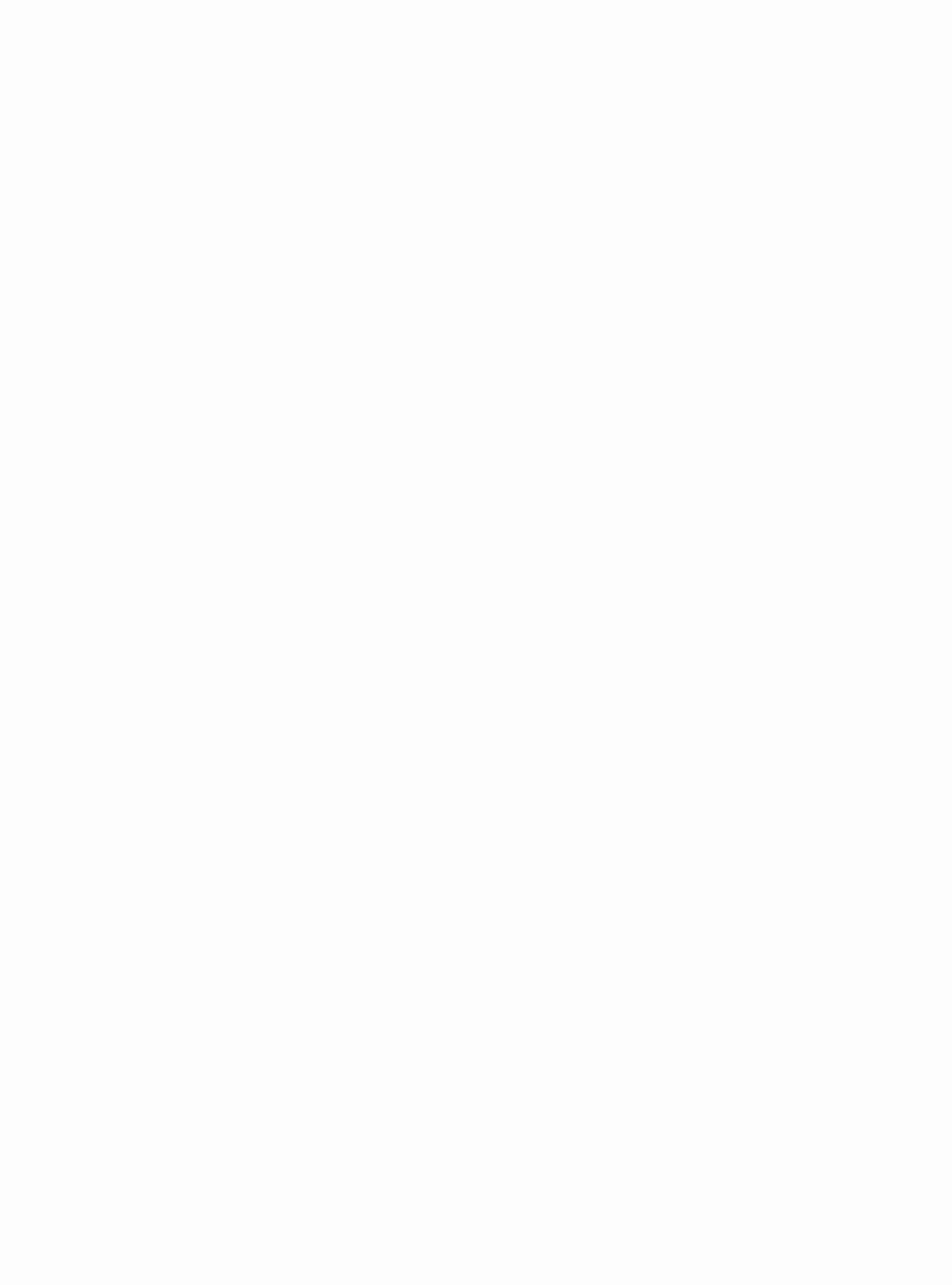Reply to the question with a brief word or phrase: What is the duration of this episode?

24:41